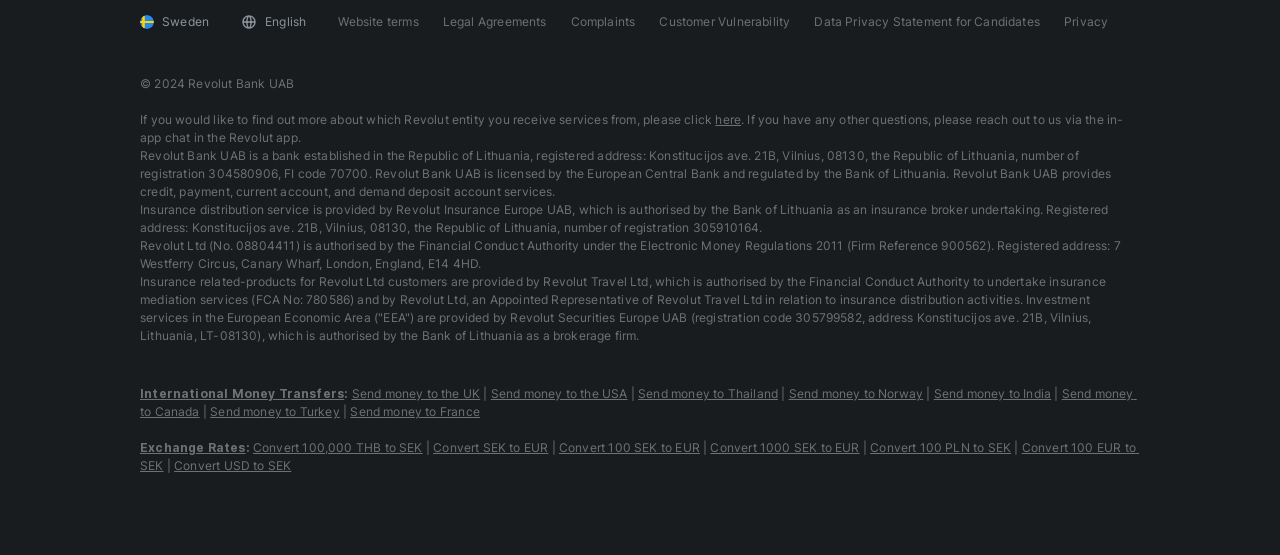Provide a one-word or brief phrase answer to the question:
What is the function of the 'Send money to...' links?

International money transfers